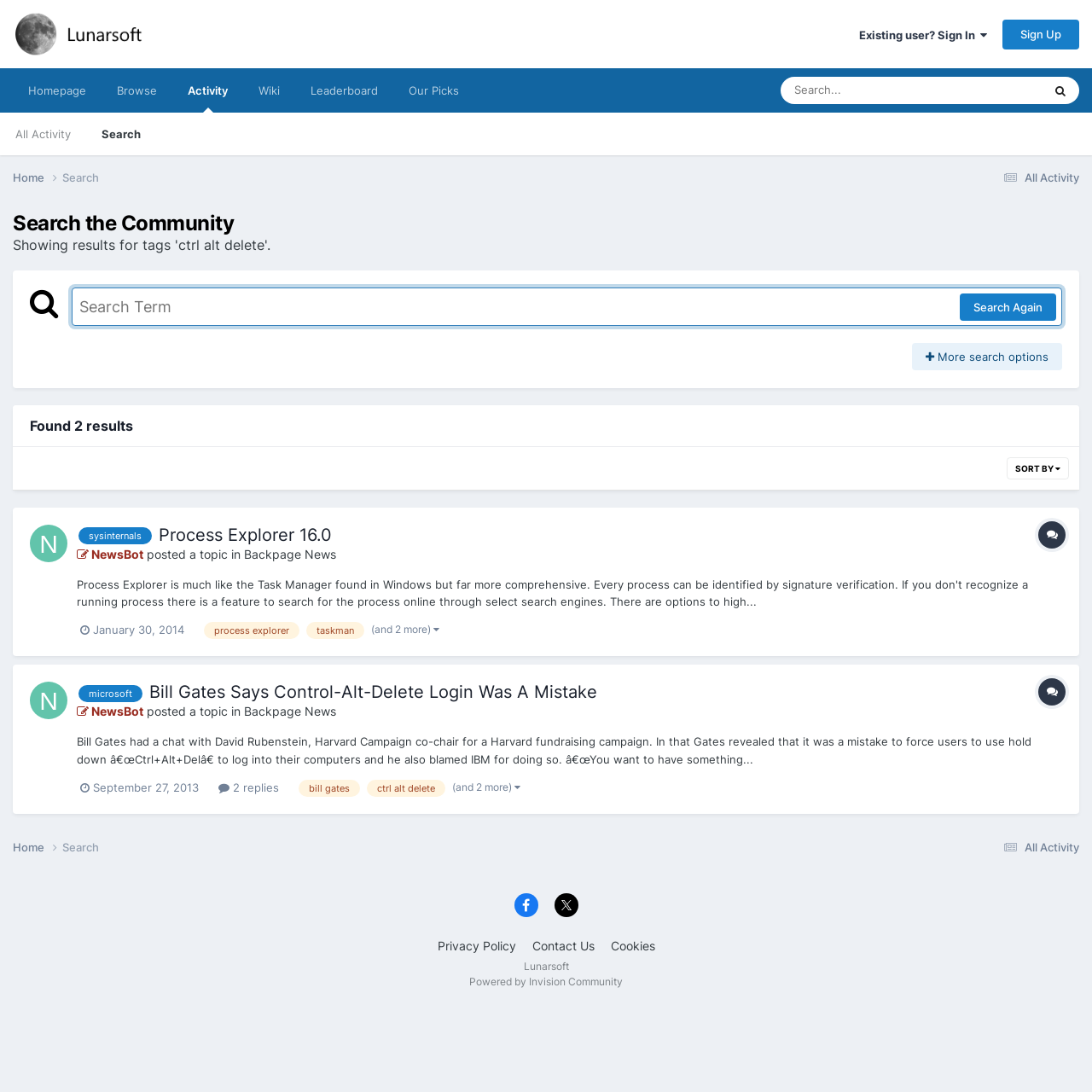What is the topic of the first search result?
Answer the question with as much detail as you can, using the image as a reference.

The topic of the first search result can be found in the heading of the first result, which says 'sysinternals Process Explorer 16.0'.